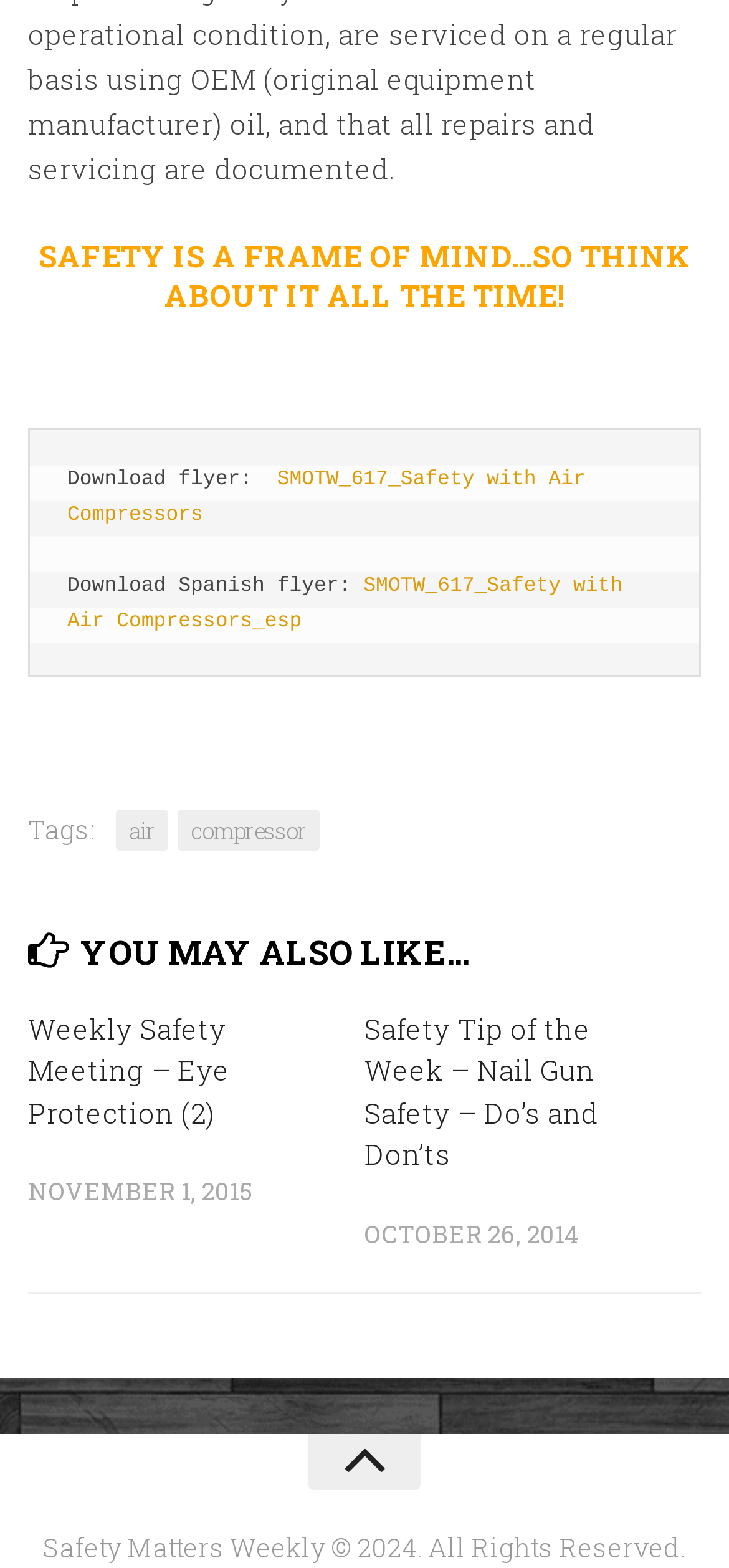Please respond to the question using a single word or phrase:
What is the topic of the downloadable flyer?

Safety with Air Compressors